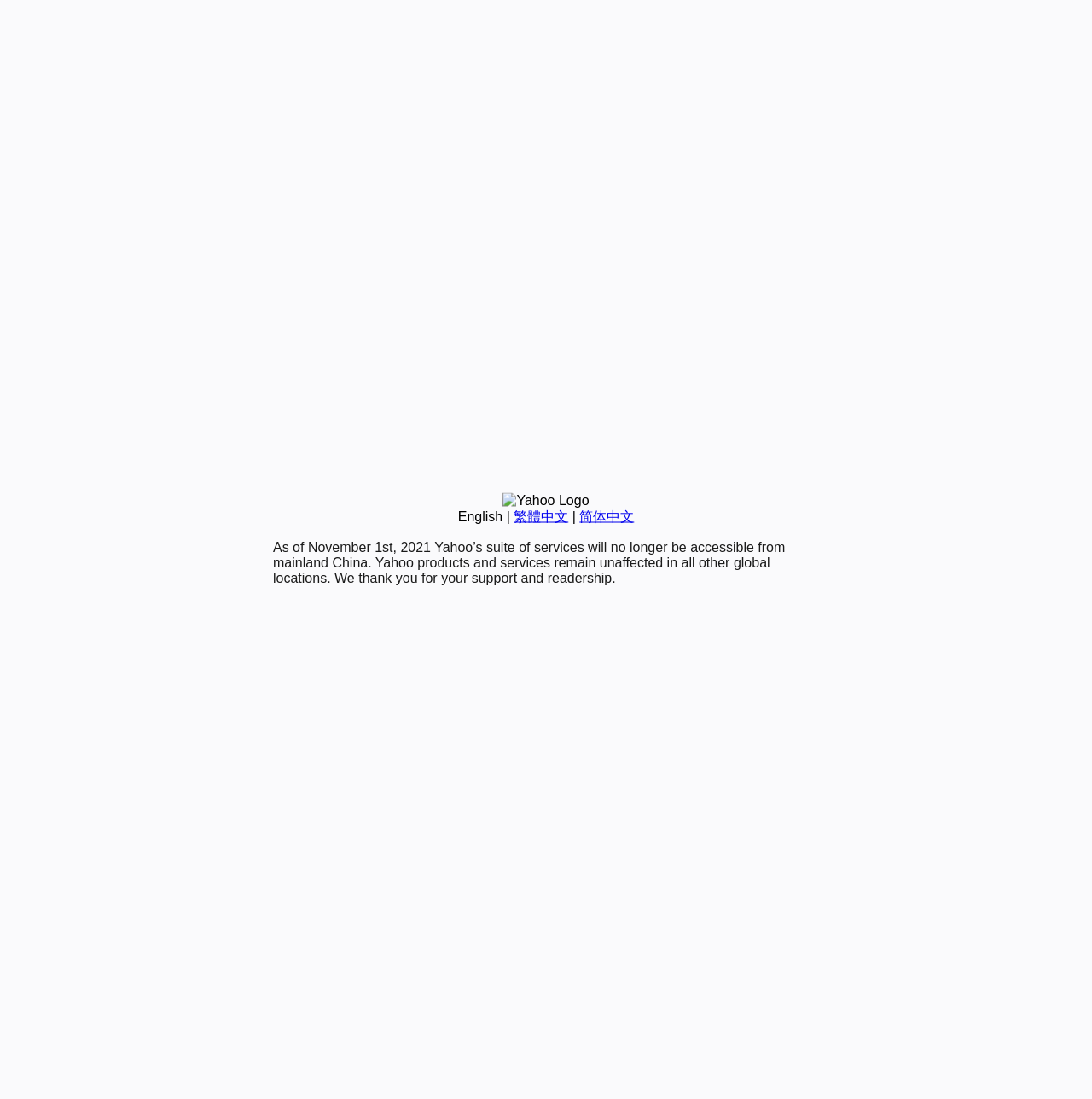Locate the bounding box coordinates of the UI element described by: "简体中文". The bounding box coordinates should consist of four float numbers between 0 and 1, i.e., [left, top, right, bottom].

[0.531, 0.463, 0.581, 0.476]